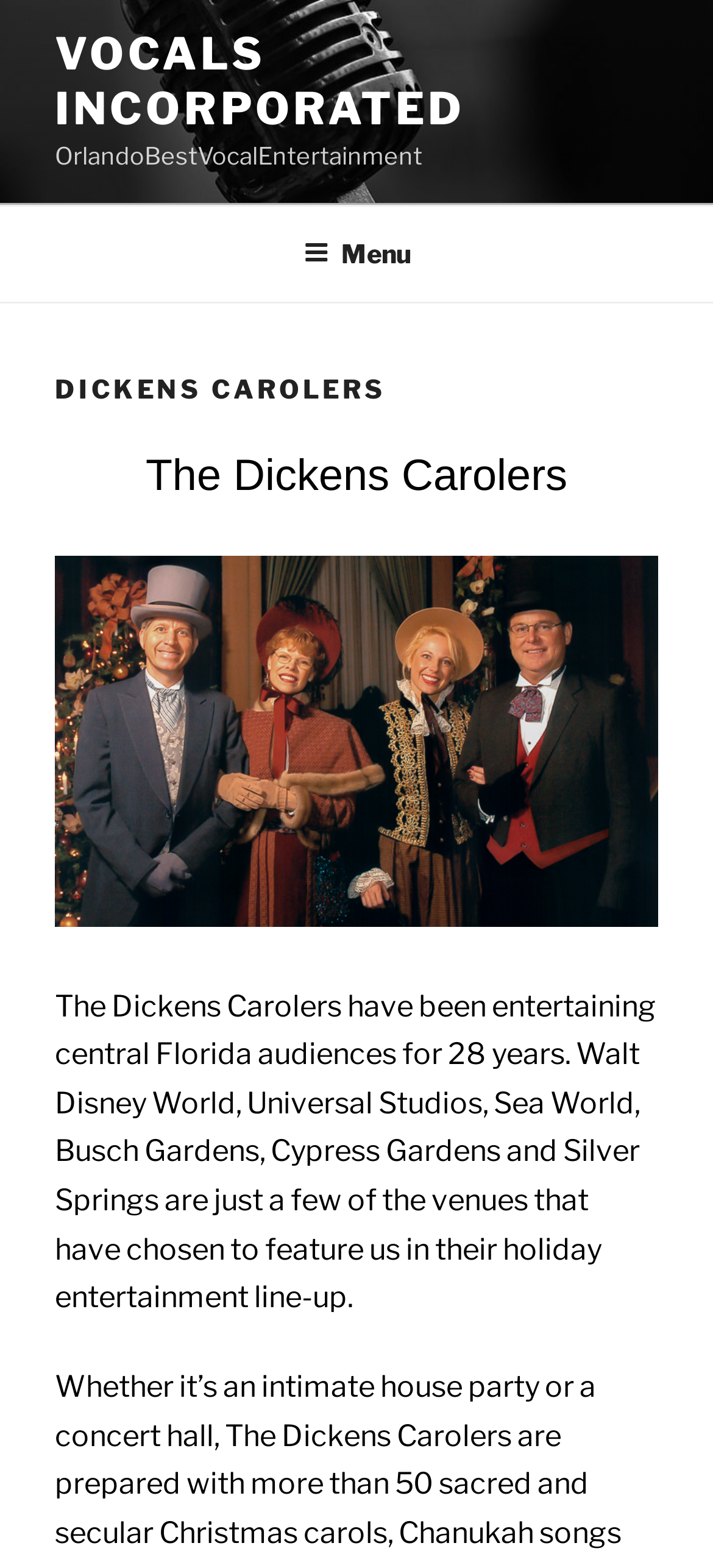Highlight the bounding box of the UI element that corresponds to this description: "Vocals Incorporated".

[0.077, 0.017, 0.651, 0.086]